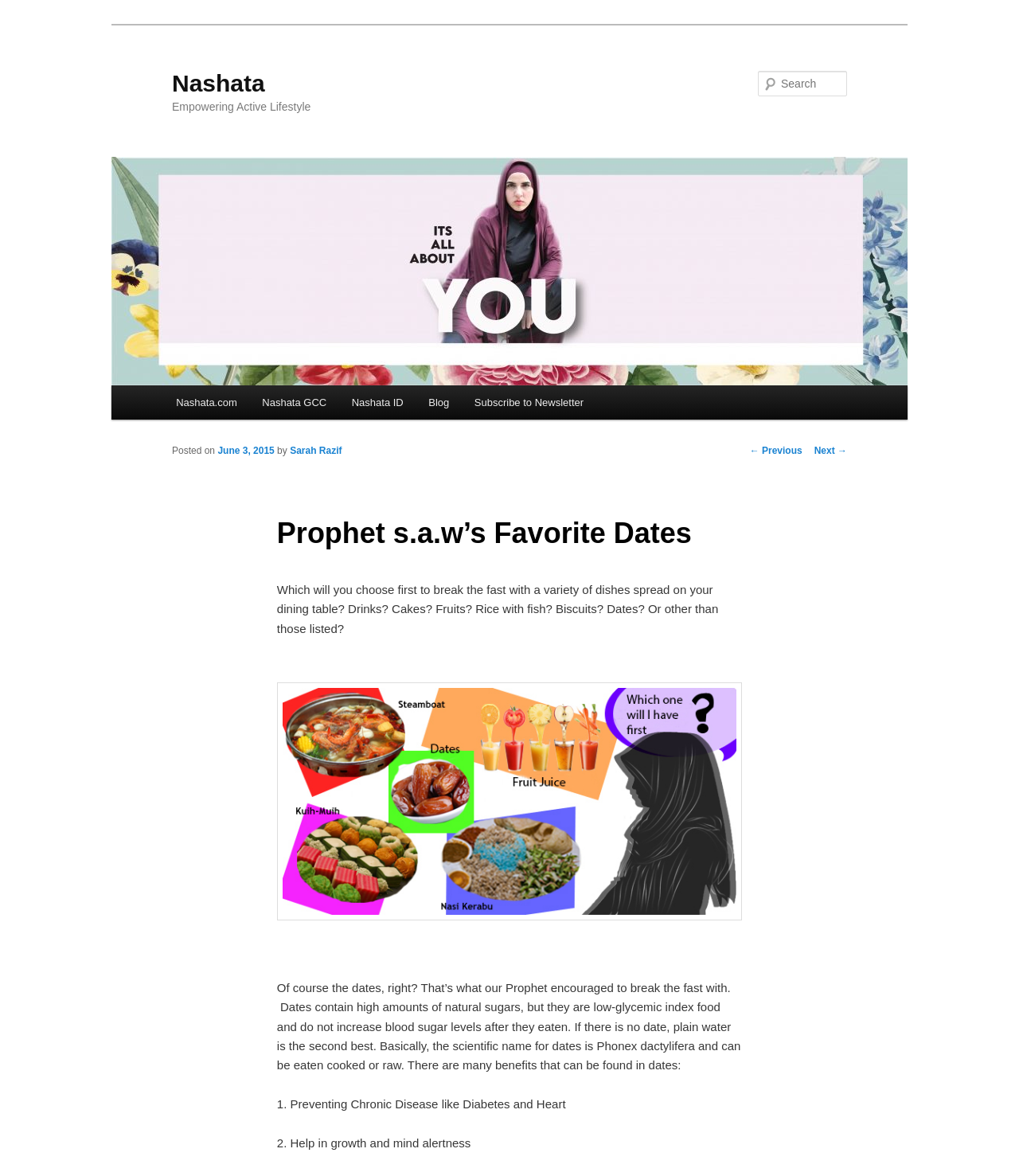Illustrate the webpage thoroughly, mentioning all important details.

The webpage is about Prophet Muhammad's favorite dates, specifically highlighting their benefits and importance in breaking fast. At the top, there is a link to skip to the primary content. Below it, there is a heading with the title "Nashata" and a link to the same. 

To the right of the title, there is an image of Nashata, and below it, a heading that reads "Empowering Active Lifestyle". On the top-right corner, there is a search bar with a label "Search" and a static text "Search" beside it.

The main content of the page is divided into sections. On the left, there is a menu with links to Nashata.com, Nashata GCC, Nashata ID, Blog, and Subscribe to Newsletter. Below the menu, there is a post navigation section with links to previous and next posts.

The main article starts with a heading "Prophet s.a.w’s Favorite Dates" and is followed by the date of posting, "June 3, 2015", and the author's name, "Sarah Razif". The article then asks a question about what to break fast with and explains why dates are the best option, citing their health benefits. There are two images on the page, one of Nashata and another of Confusion-eng.

The article continues to list the benefits of dates, including preventing chronic diseases, helping in growth and mind alertness, and more. The text is divided into paragraphs, making it easy to read and understand. Overall, the webpage is informative and well-structured, with a clear focus on the benefits of dates.